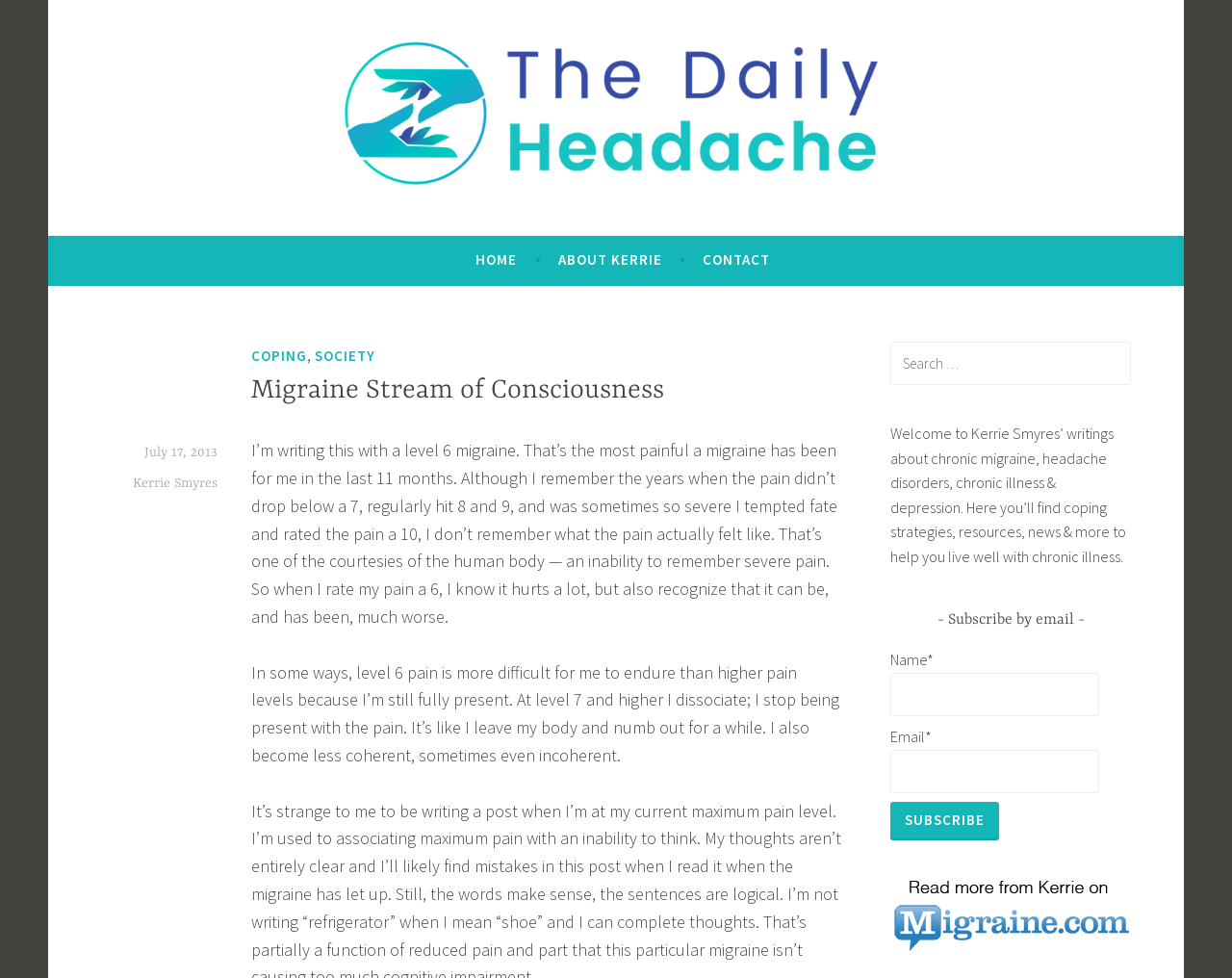Provide a one-word or brief phrase answer to the question:
How can users subscribe to the blog?

By email